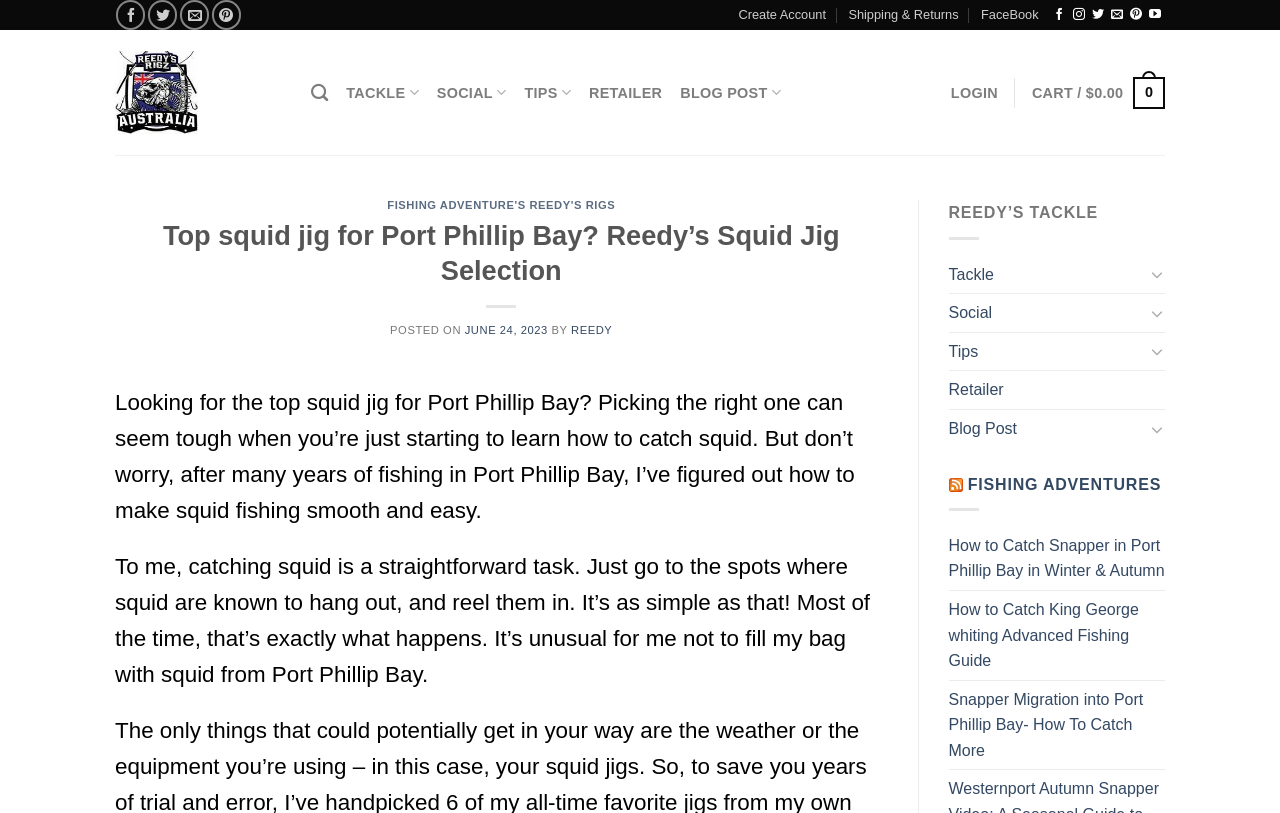Find the bounding box coordinates of the clickable element required to execute the following instruction: "Search". Provide the coordinates as four float numbers between 0 and 1, i.e., [left, top, right, bottom].

[0.243, 0.089, 0.256, 0.139]